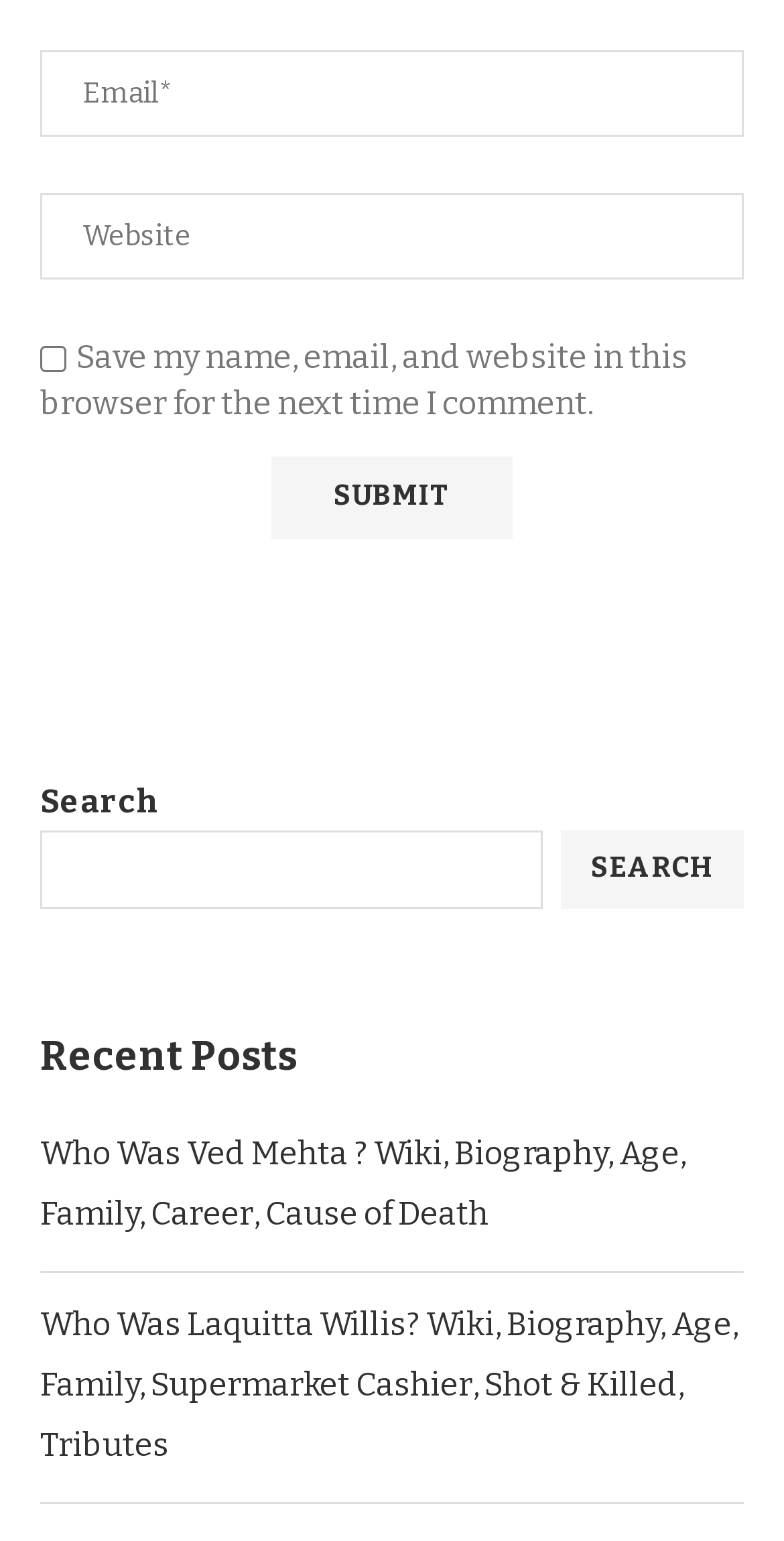Answer the question briefly using a single word or phrase: 
How many search buttons are there?

1